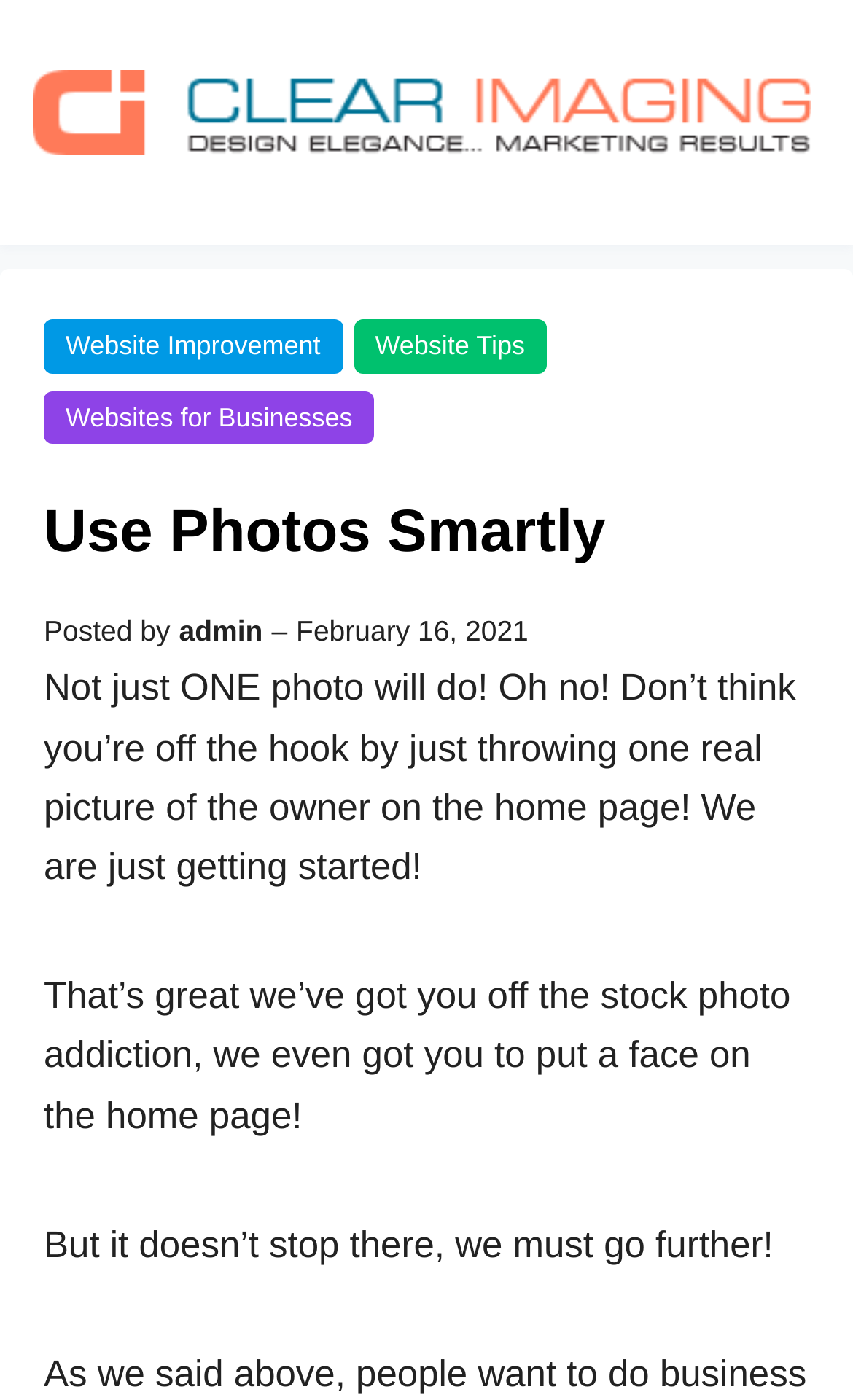Generate a detailed explanation of the webpage's features and information.

The webpage is about using photos smartly, with a focus on clear imaging. At the top, there is a link and an image, taking up most of the width. Below this, there are three links side by side, labeled "Website Improvement", "Website Tips", and "Websites for Businesses". 

Underneath these links, there is a heading that reads "Use Photos Smartly". Following this heading, there is a section with text that includes the author's name, "admin", and the date "February 16, 2021". 

The main content of the webpage consists of three paragraphs of text. The first paragraph starts with "Not just ONE photo will do!" and discusses the importance of using more than one photo. The second paragraph begins with "That’s great we’ve got you off the stock photo addiction" and continues the discussion on using photos effectively. The third paragraph starts with "But it doesn’t stop there, we must go further!" and encourages the reader to take their photo usage to the next level.